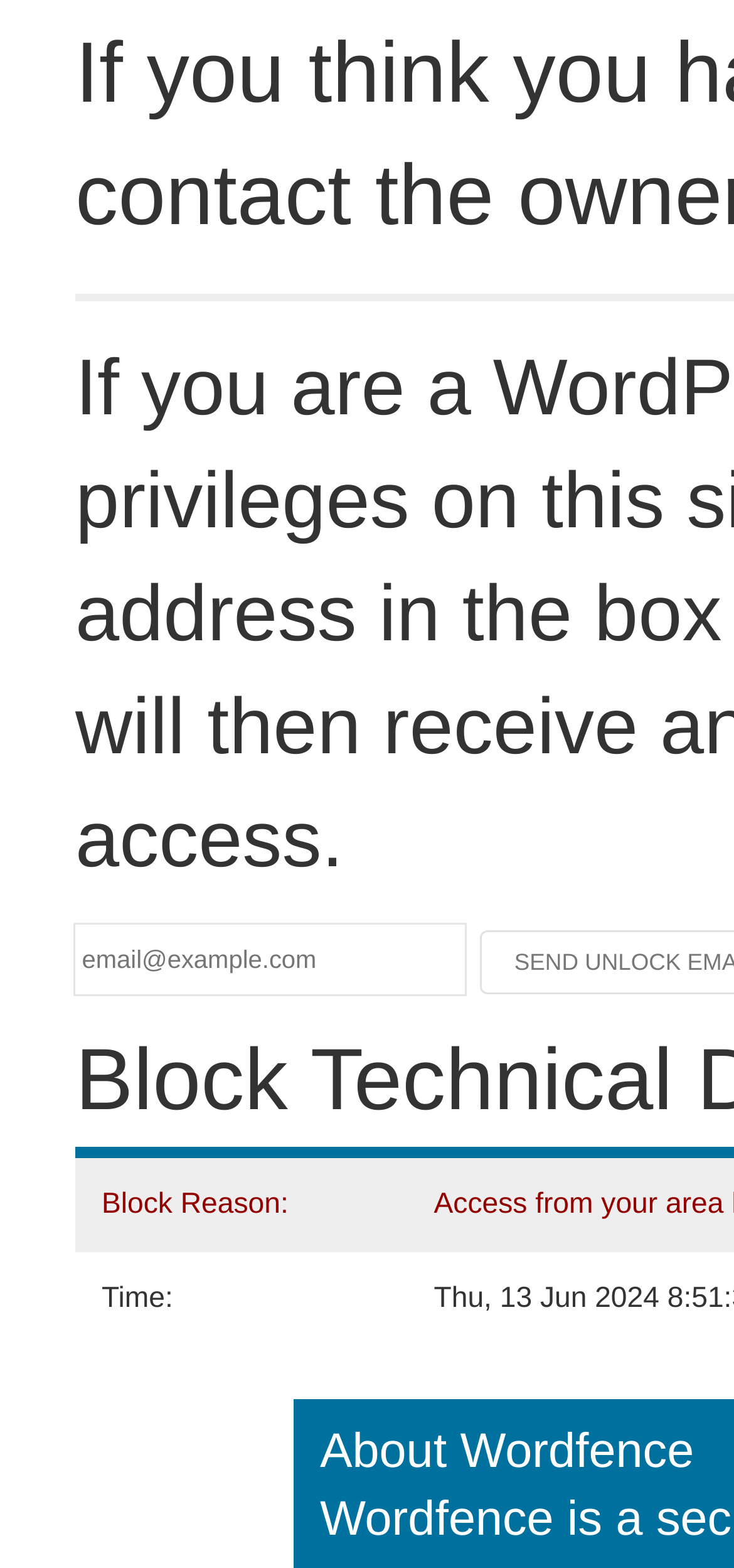Locate the bounding box of the UI element defined by this description: "name="email" placeholder="email@example.com"". The coordinates should be given as four float numbers between 0 and 1, formatted as [left, top, right, bottom].

[0.103, 0.59, 0.633, 0.635]